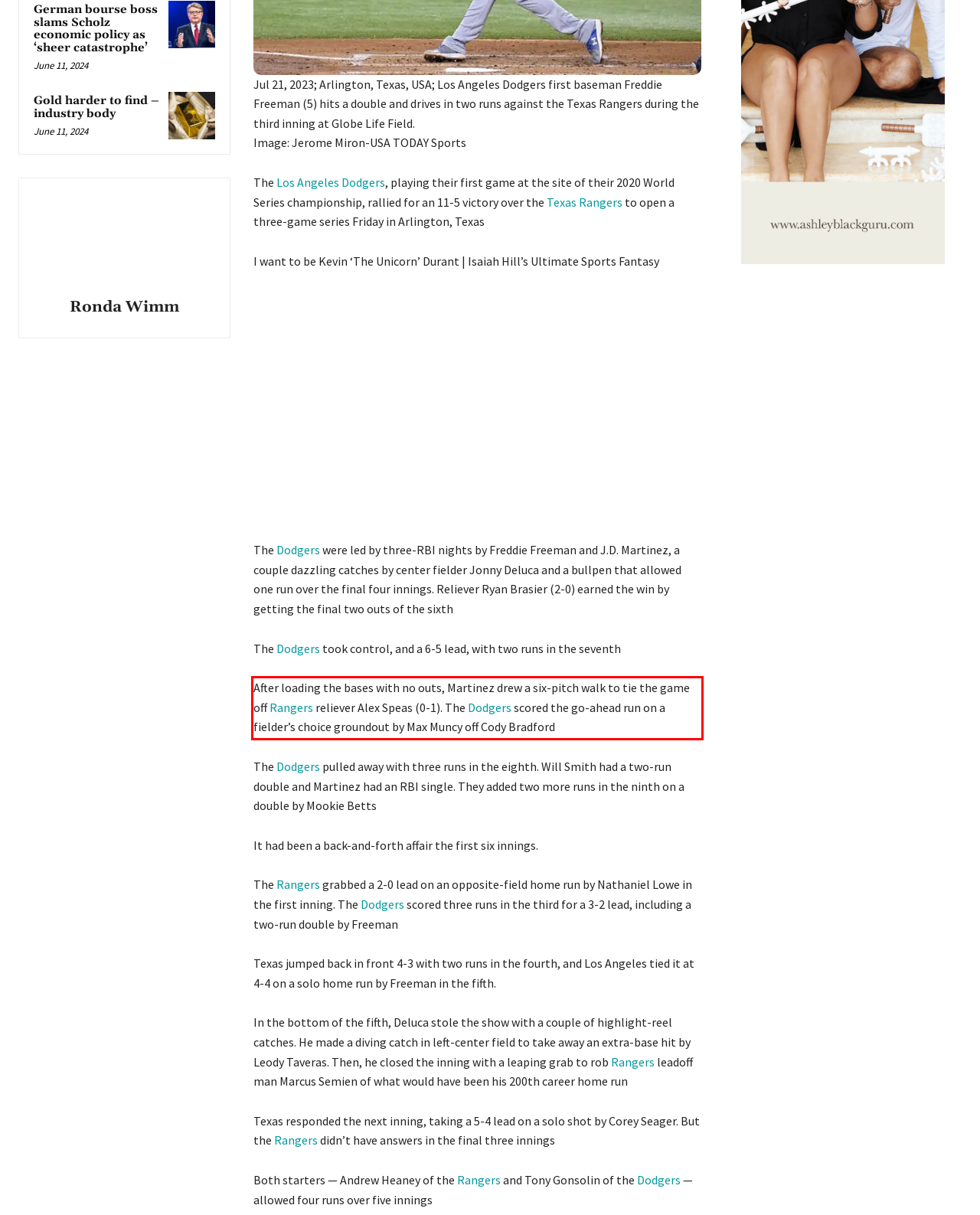You have a screenshot of a webpage, and there is a red bounding box around a UI element. Utilize OCR to extract the text within this red bounding box.

After loading the bases with no outs, Martinez drew a six-pitch walk to tie the game off Rangers reliever Alex Speas (0-1). The Dodgers scored the go-ahead run on a fielder’s choice groundout by Max Muncy off Cody Bradford